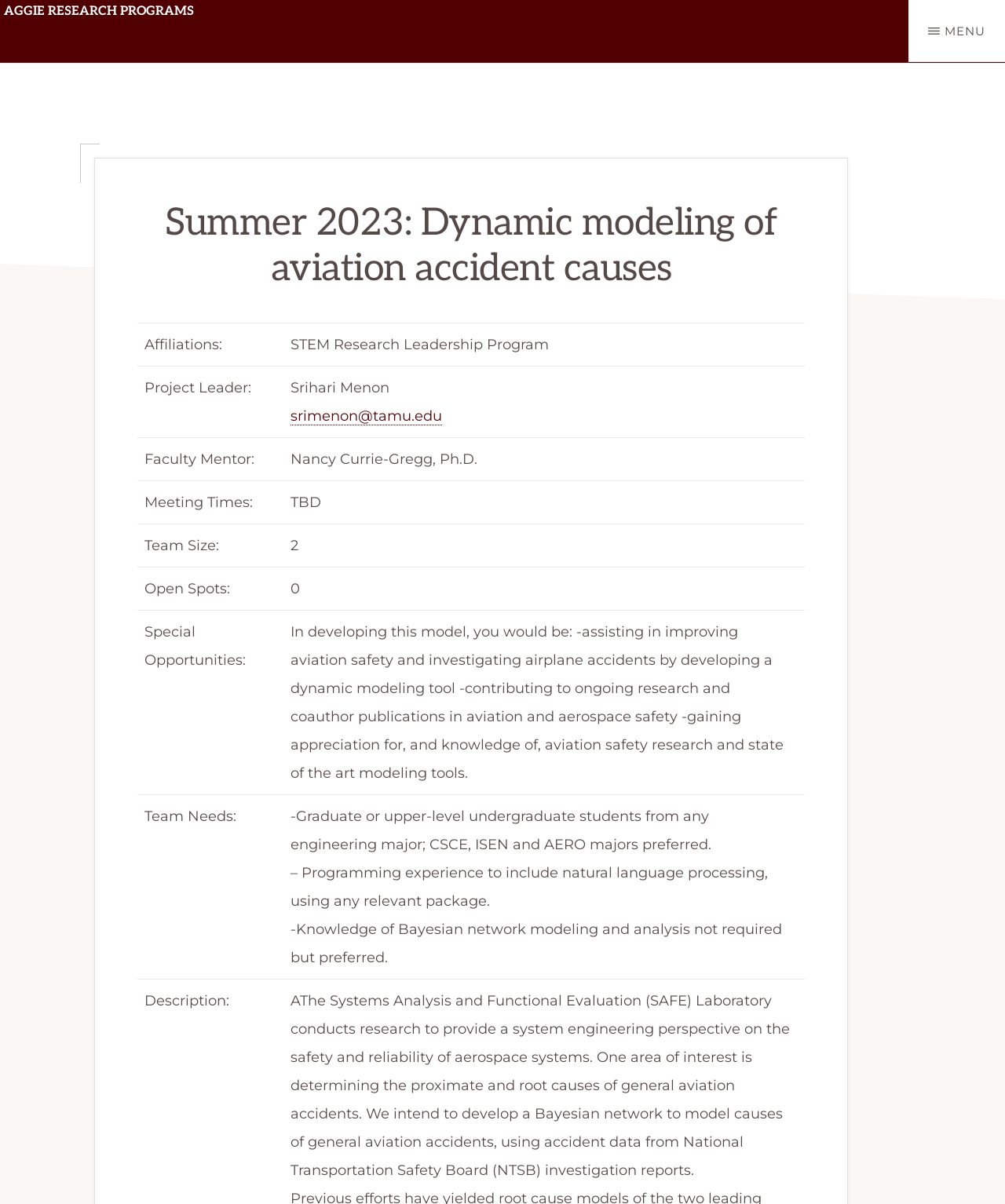Find the primary header on the webpage and provide its text.

Summer 2023: Dynamic modeling of aviation accident causes